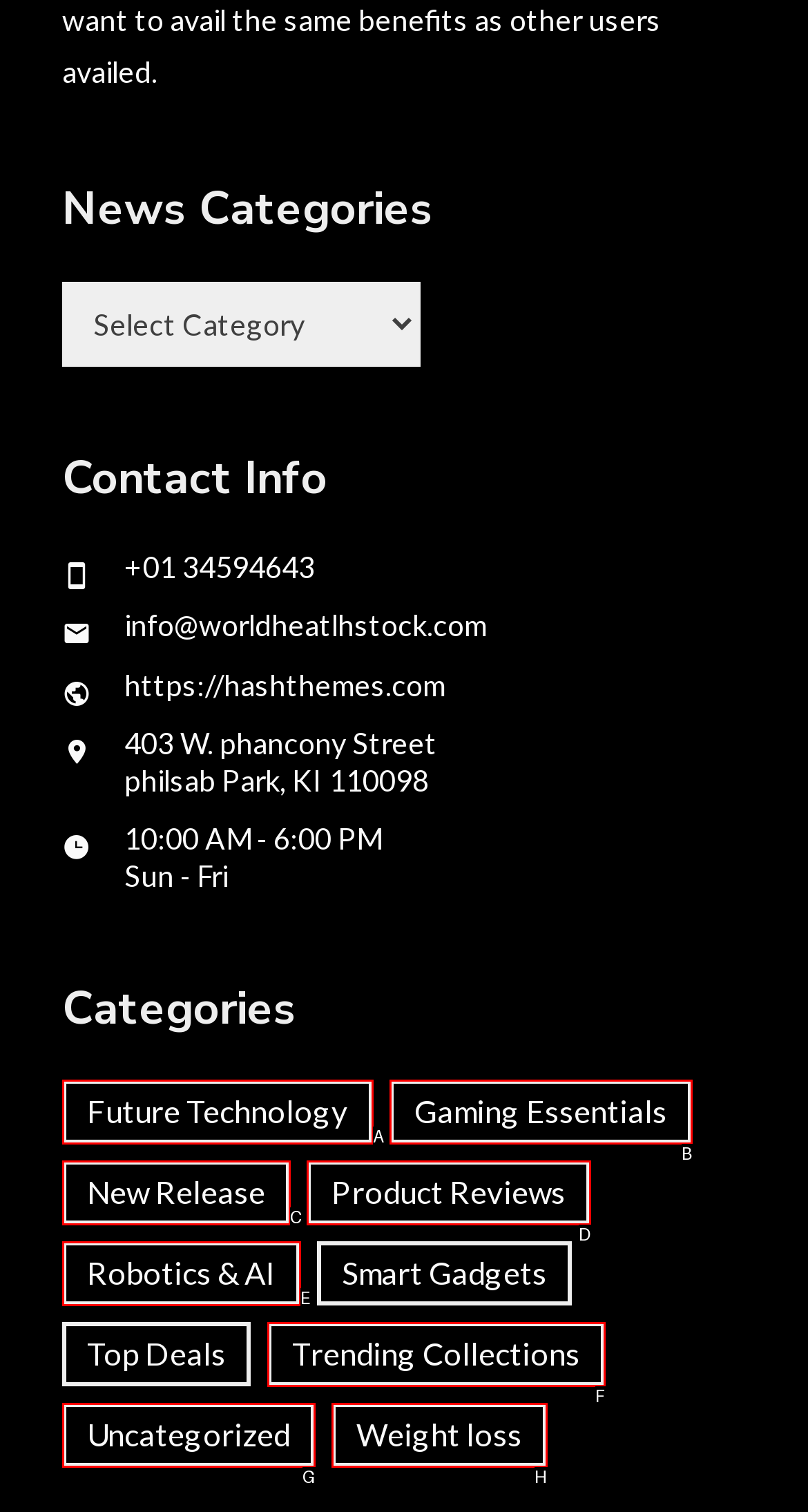Determine the UI element that matches the description: Robotics & AI
Answer with the letter from the given choices.

E